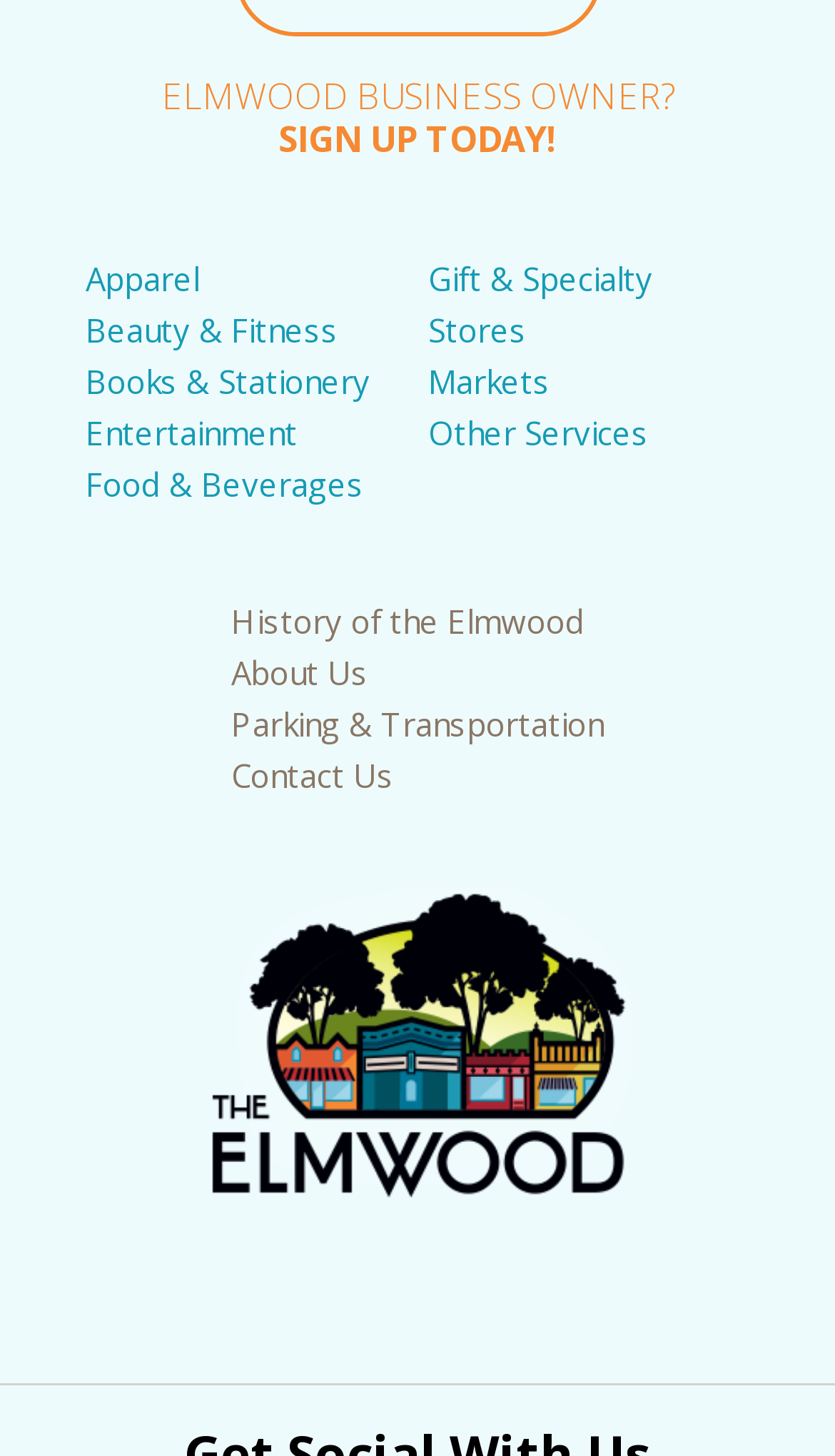Find the bounding box of the element with the following description: "Contact Us". The coordinates must be four float numbers between 0 and 1, formatted as [left, top, right, bottom].

[0.277, 0.518, 0.472, 0.547]